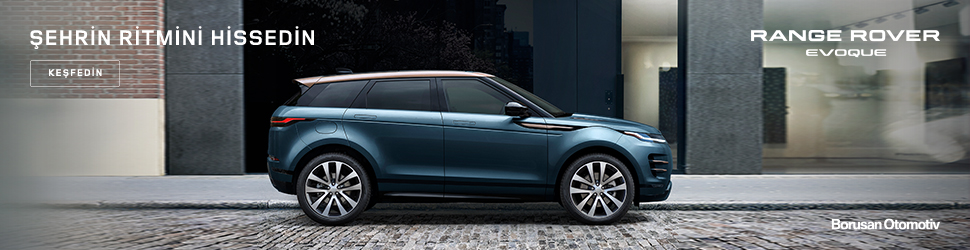What is the language of the promotional text?
Based on the screenshot, answer the question with a single word or phrase.

Turkish